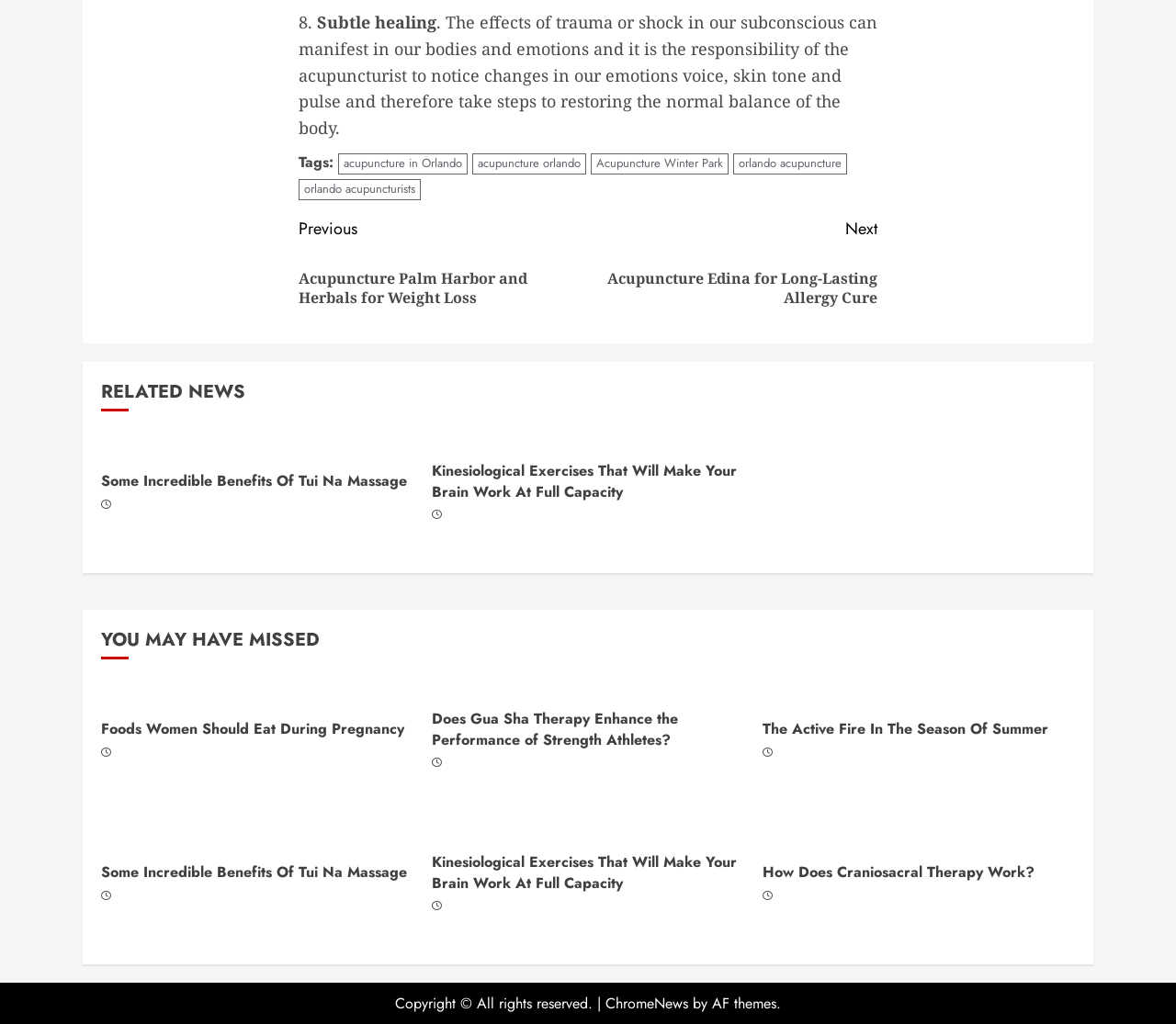Please specify the bounding box coordinates of the area that should be clicked to accomplish the following instruction: "Read 'RELATED NEWS'". The coordinates should consist of four float numbers between 0 and 1, i.e., [left, top, right, bottom].

[0.086, 0.371, 0.914, 0.401]